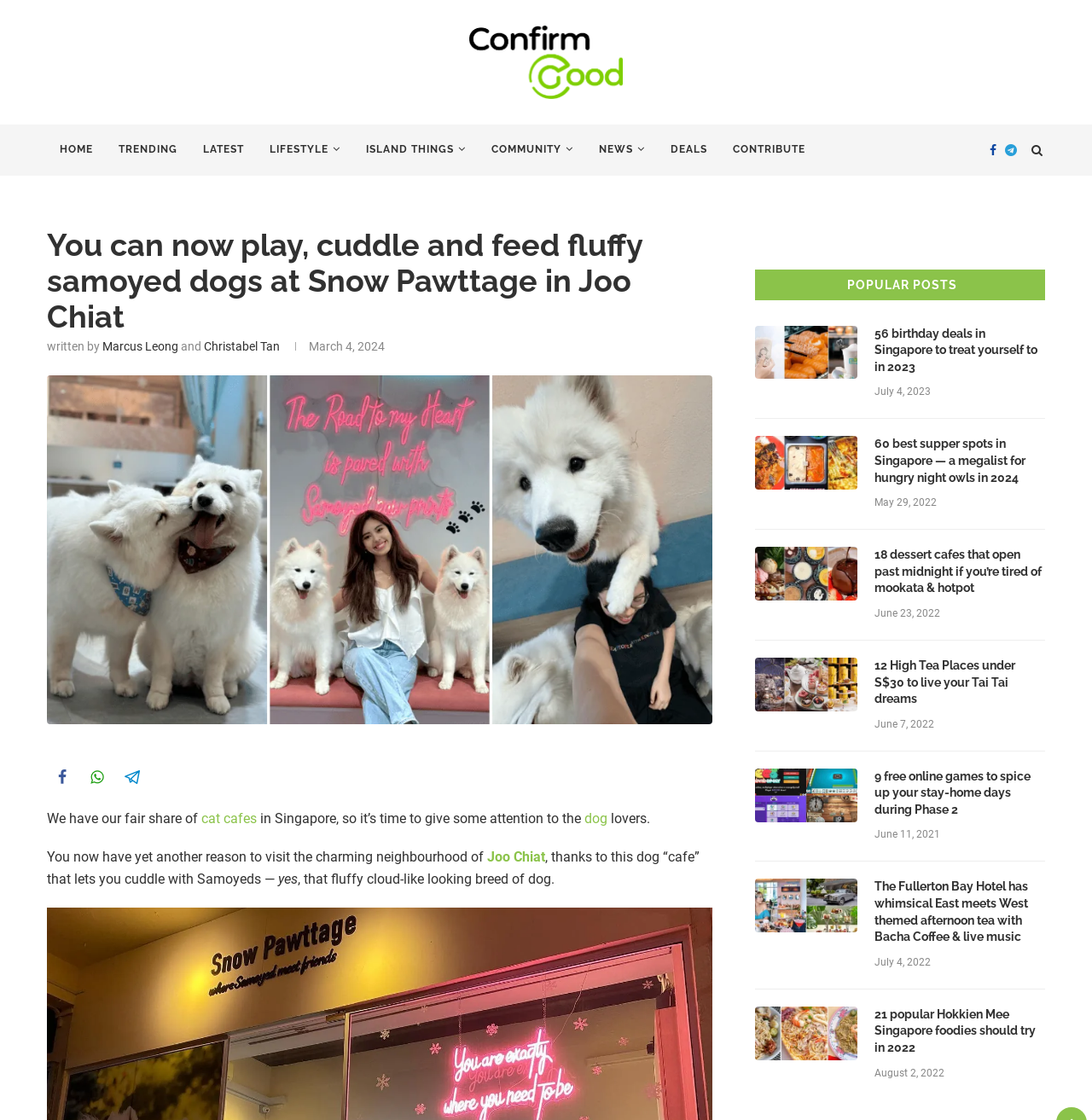Locate the bounding box coordinates of the segment that needs to be clicked to meet this instruction: "Switch to the English language".

None